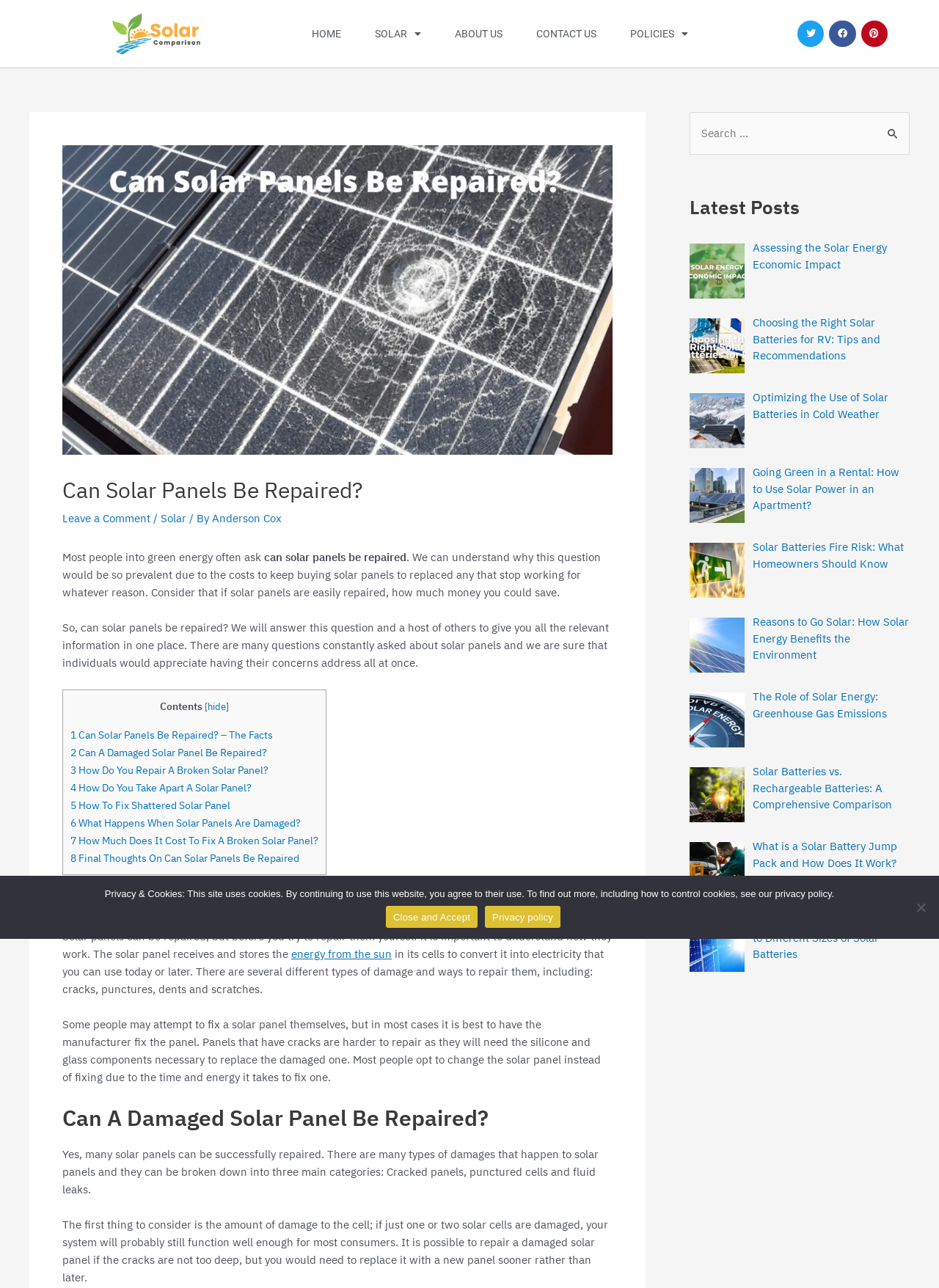Please determine the bounding box coordinates of the element to click on in order to accomplish the following task: "Check the 'Latest Posts'". Ensure the coordinates are four float numbers ranging from 0 to 1, i.e., [left, top, right, bottom].

[0.734, 0.15, 0.969, 0.172]